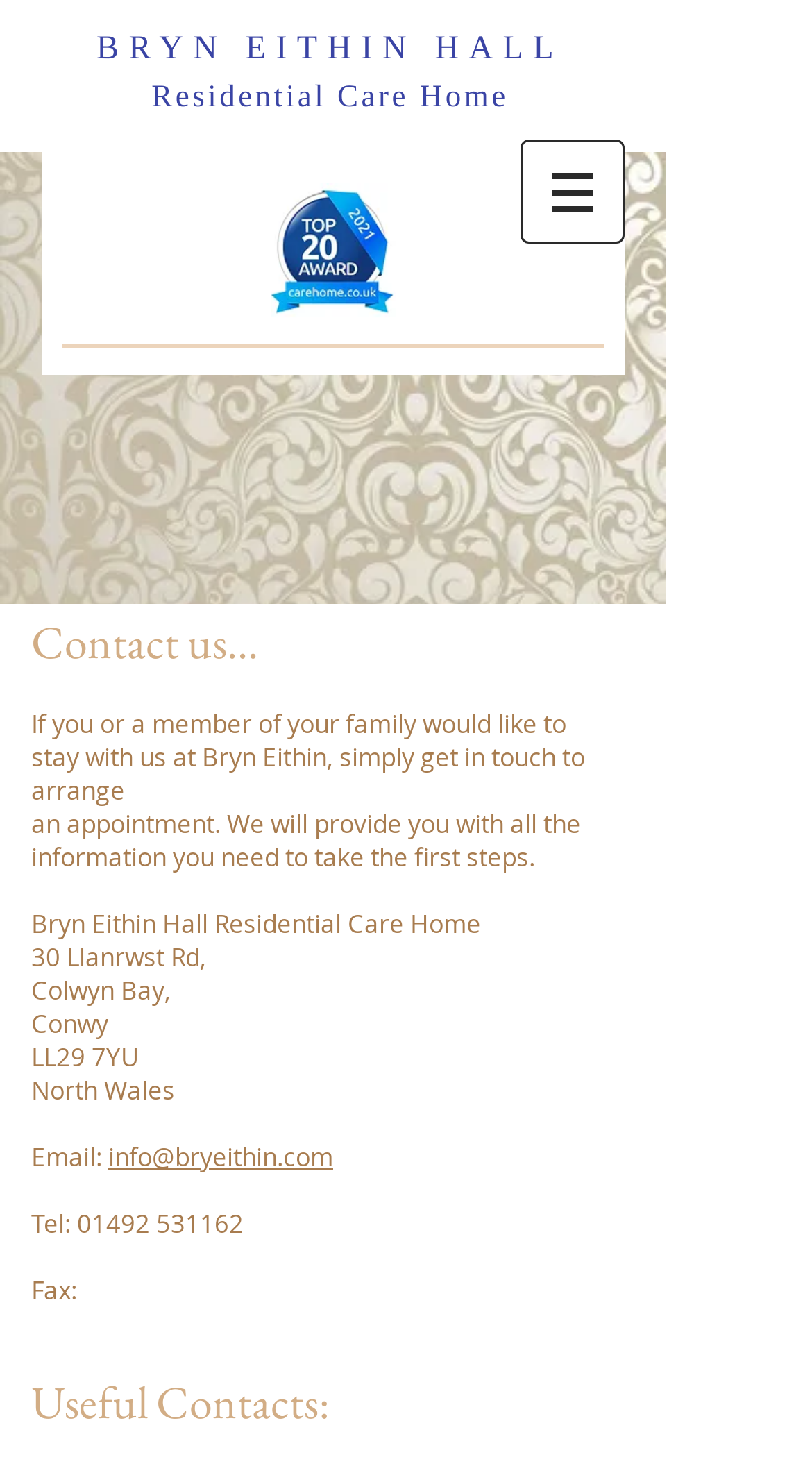Please provide a comprehensive answer to the question based on the screenshot: What is the name of the residential care home?

I found the answer by looking at the heading element 'BRYN EITHIN HALL Residential Care Home' at the top of the webpage, which indicates the name of the residential care home.